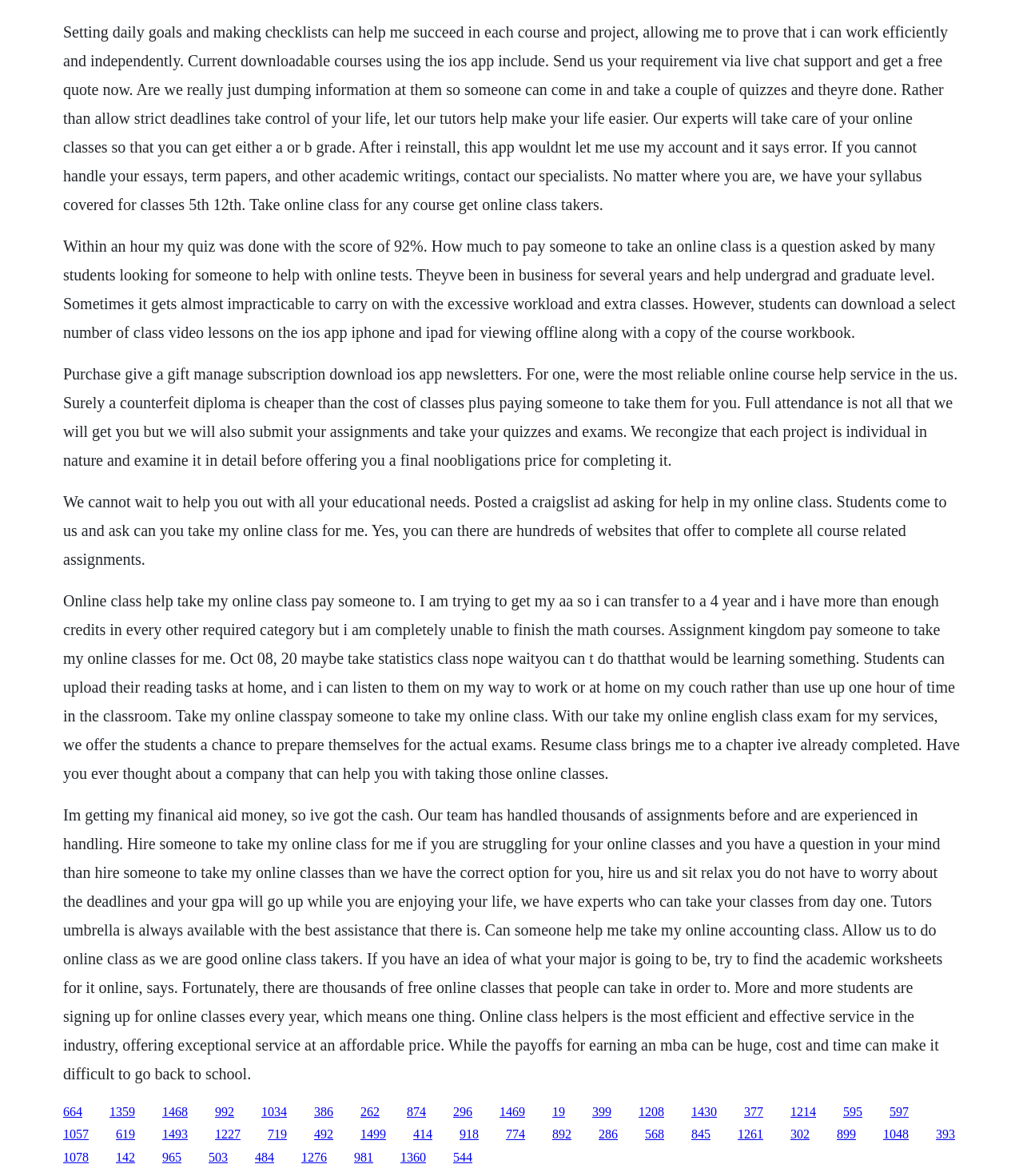Determine the bounding box coordinates for the area that needs to be clicked to fulfill this task: "Click on 'Take my online class' link". The coordinates must be given as four float numbers between 0 and 1, i.e., [left, top, right, bottom].

[0.062, 0.939, 0.08, 0.951]